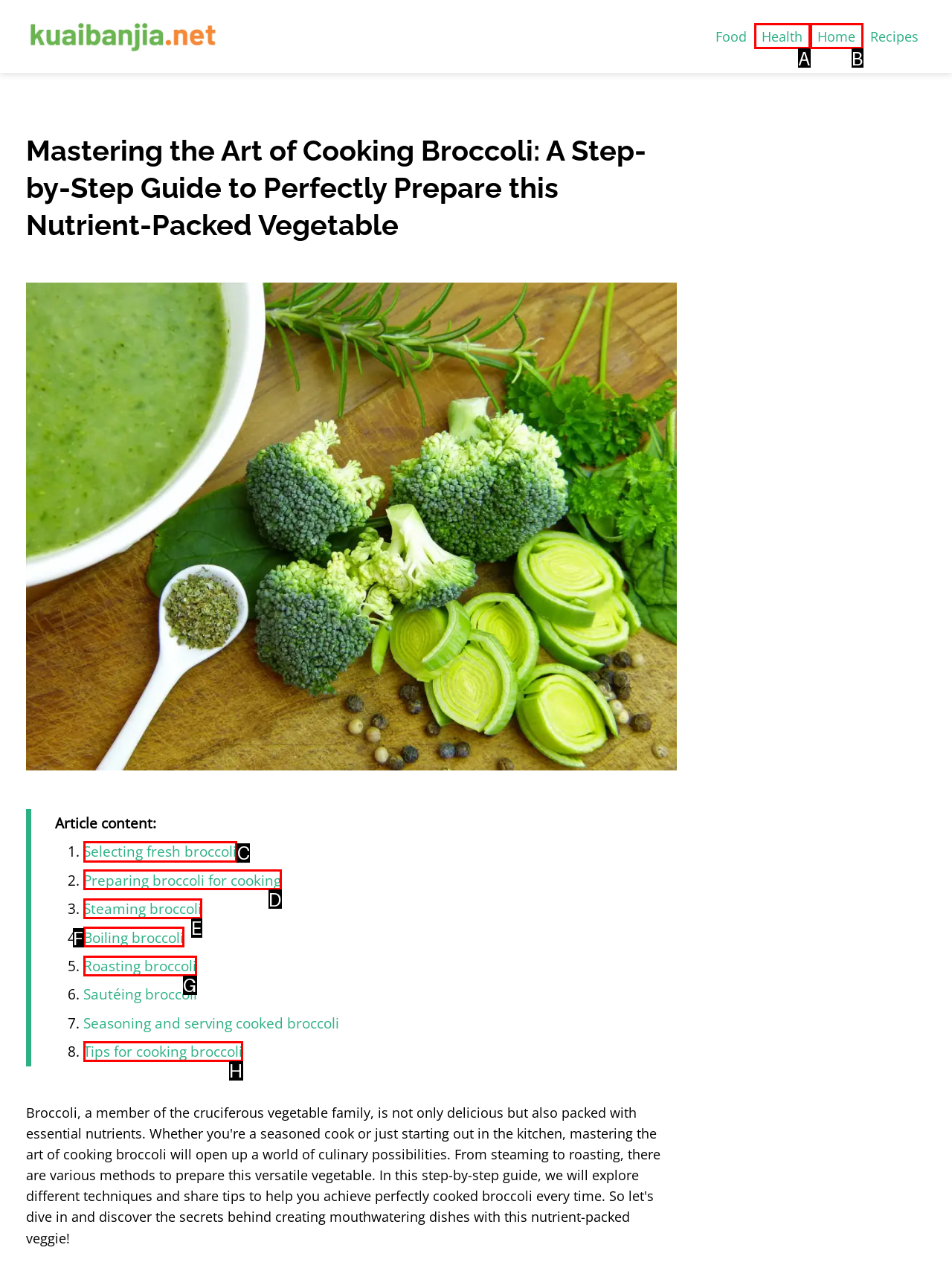Determine the letter of the UI element that will complete the task: Learn about selecting fresh broccoli
Reply with the corresponding letter.

C